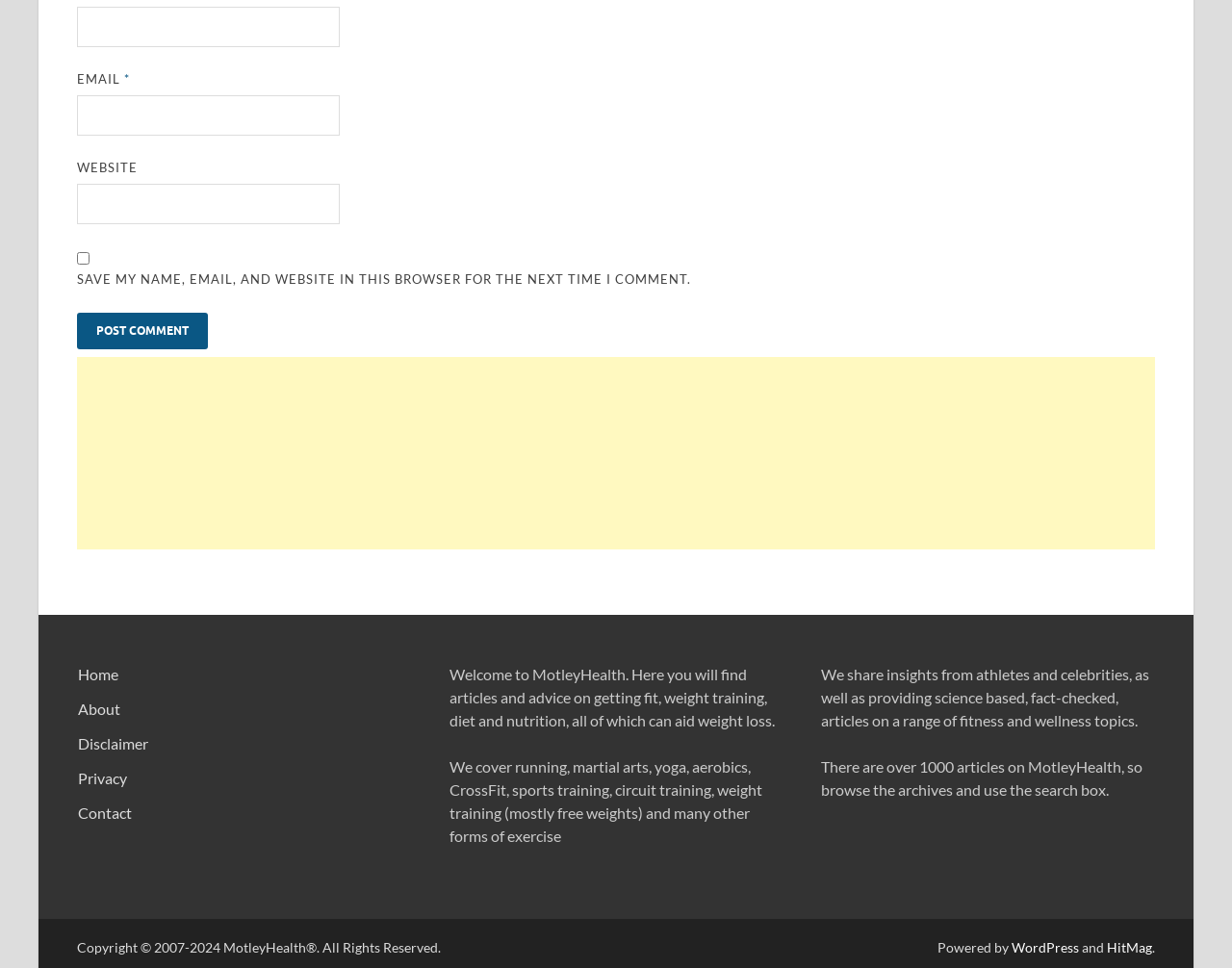Show the bounding box coordinates for the element that needs to be clicked to execute the following instruction: "Enter your name". Provide the coordinates in the form of four float numbers between 0 and 1, i.e., [left, top, right, bottom].

[0.062, 0.007, 0.276, 0.049]